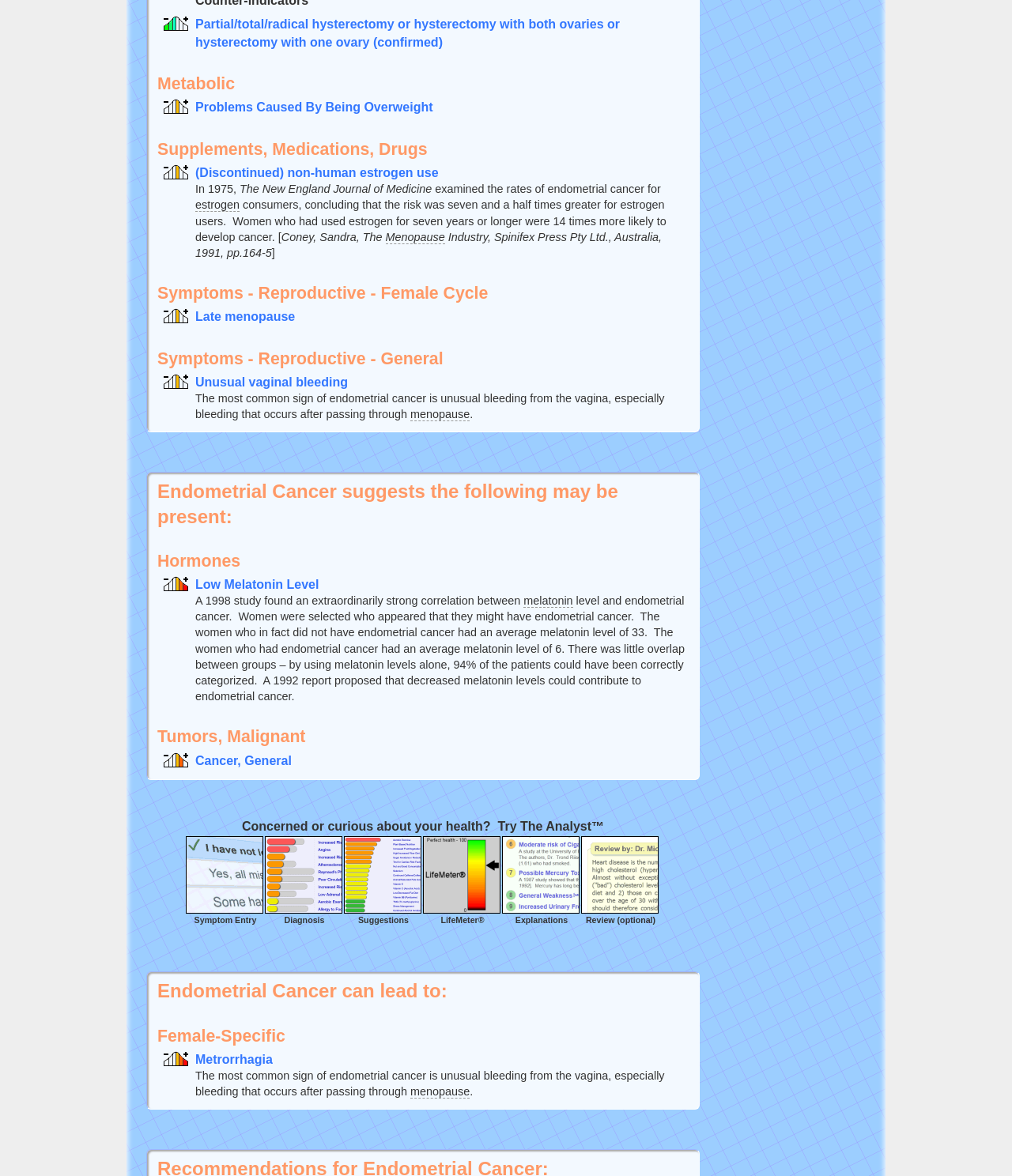Indicate the bounding box coordinates of the element that must be clicked to execute the instruction: "Click the link 'Partial/total/radical hysterectomy or hysterectomy with both ovaries or hysterectomy with one ovary (confirmed)'". The coordinates should be given as four float numbers between 0 and 1, i.e., [left, top, right, bottom].

[0.193, 0.015, 0.613, 0.041]